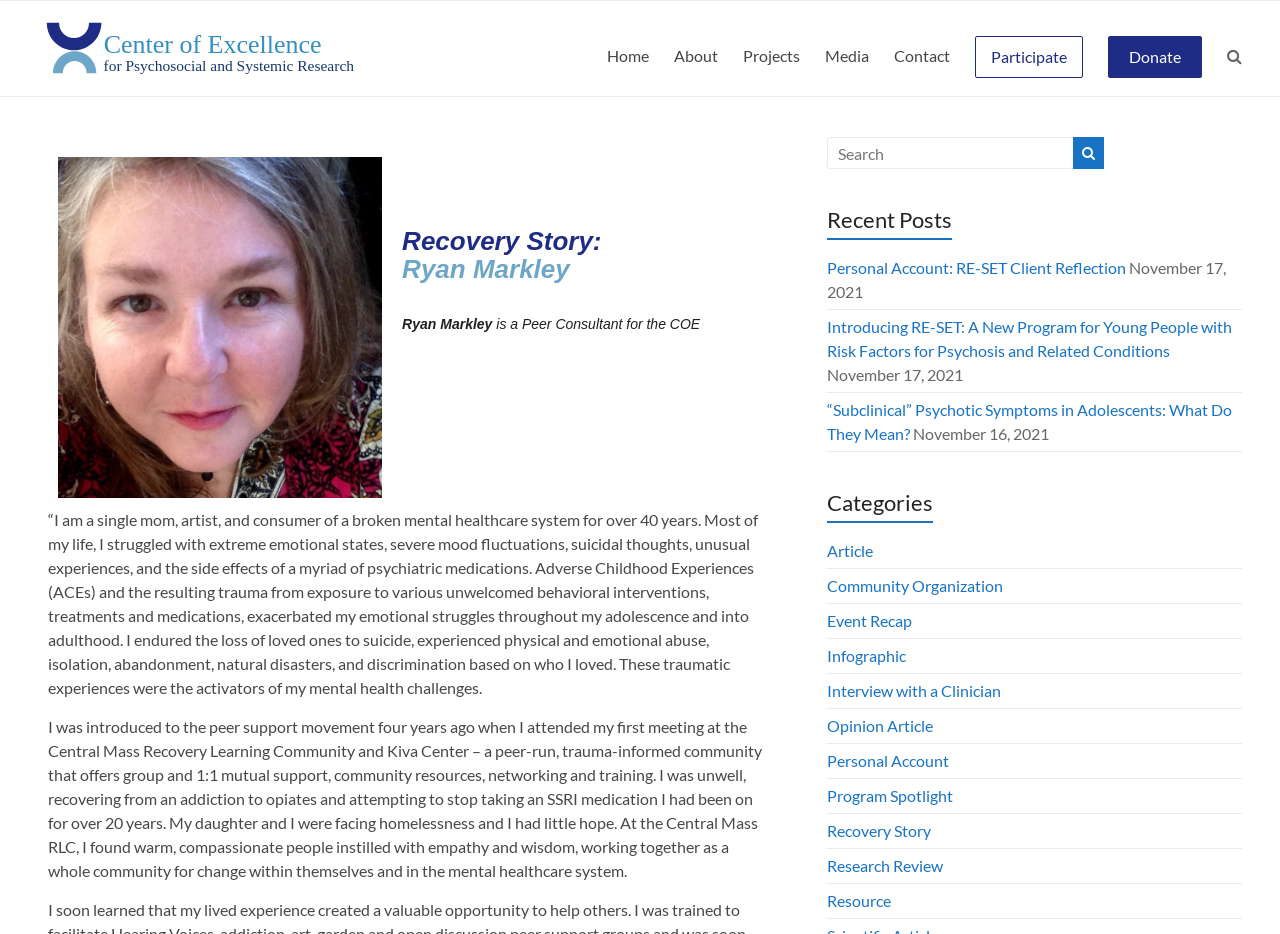Identify the bounding box coordinates of the section to be clicked to complete the task described by the following instruction: "Read the 'Recovery Story' of Ryan Markley". The coordinates should be four float numbers between 0 and 1, formatted as [left, top, right, bottom].

[0.314, 0.243, 0.593, 0.303]